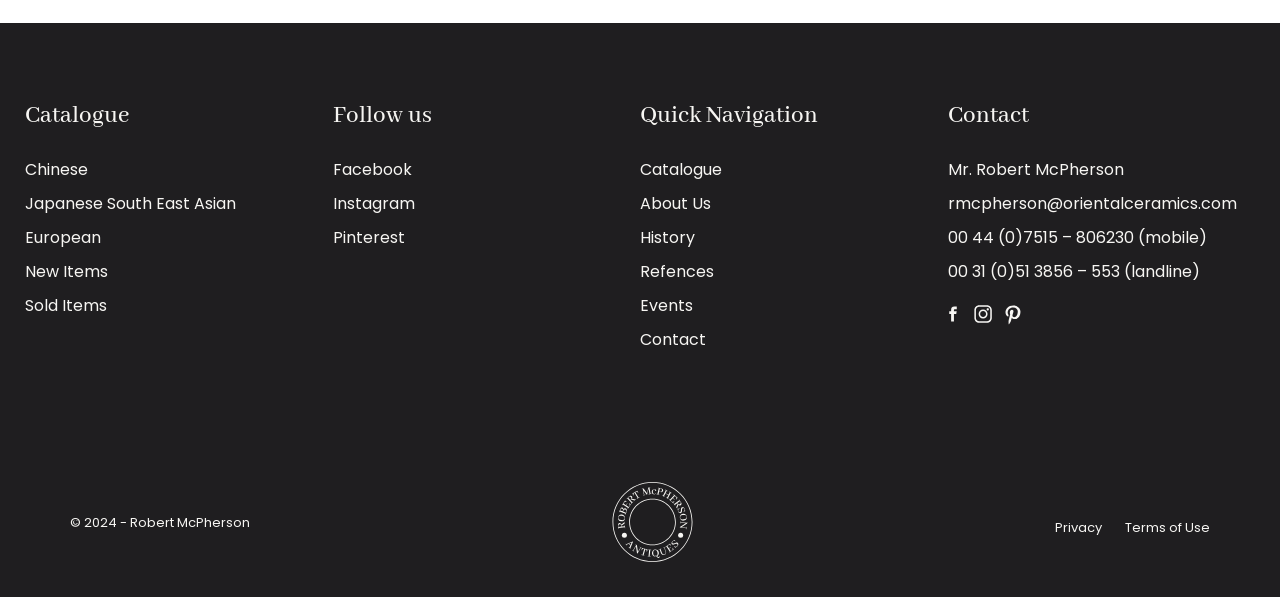Please indicate the bounding box coordinates of the element's region to be clicked to achieve the instruction: "Check the privacy policy". Provide the coordinates as four float numbers between 0 and 1, i.e., [left, top, right, bottom].

[0.824, 0.867, 0.861, 0.899]